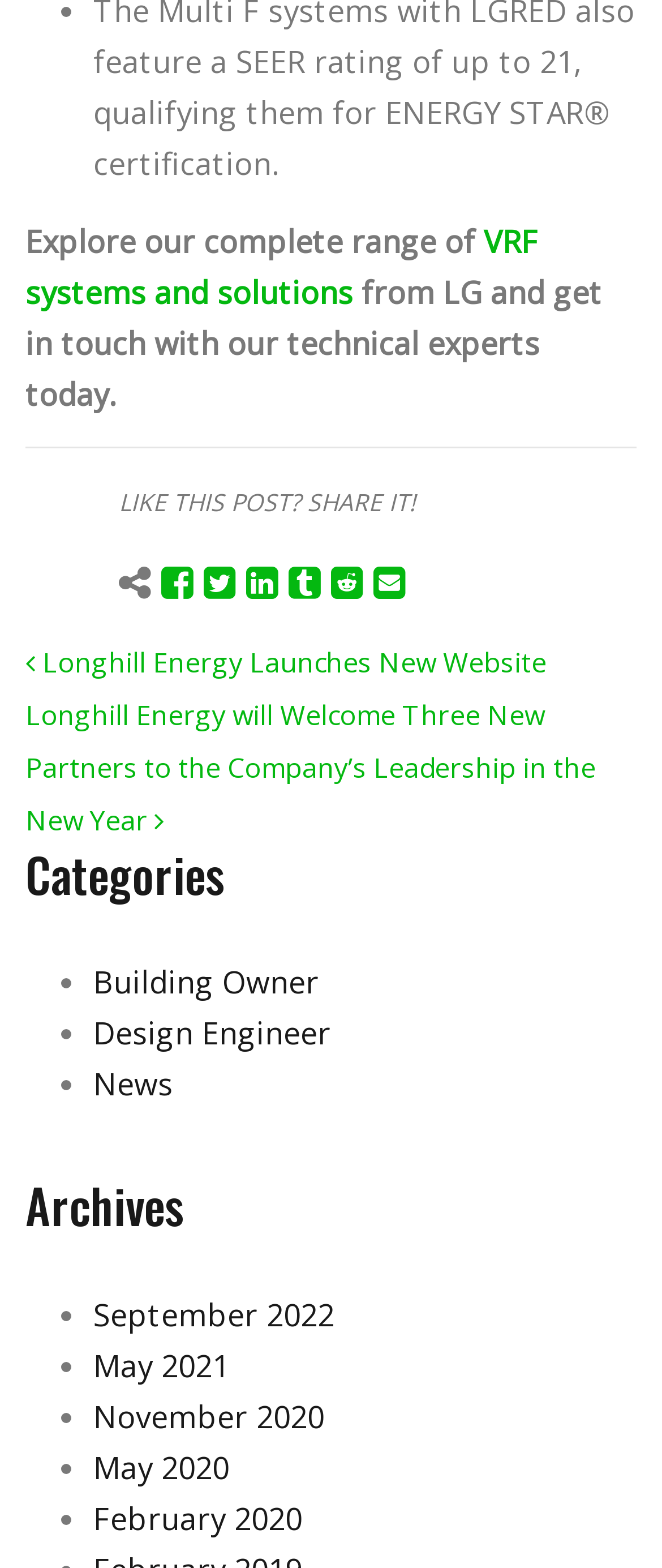What is the title of the second link under 'Post navigation'?
Answer the question based on the image using a single word or a brief phrase.

Longhill Energy will Welcome Three New Partners